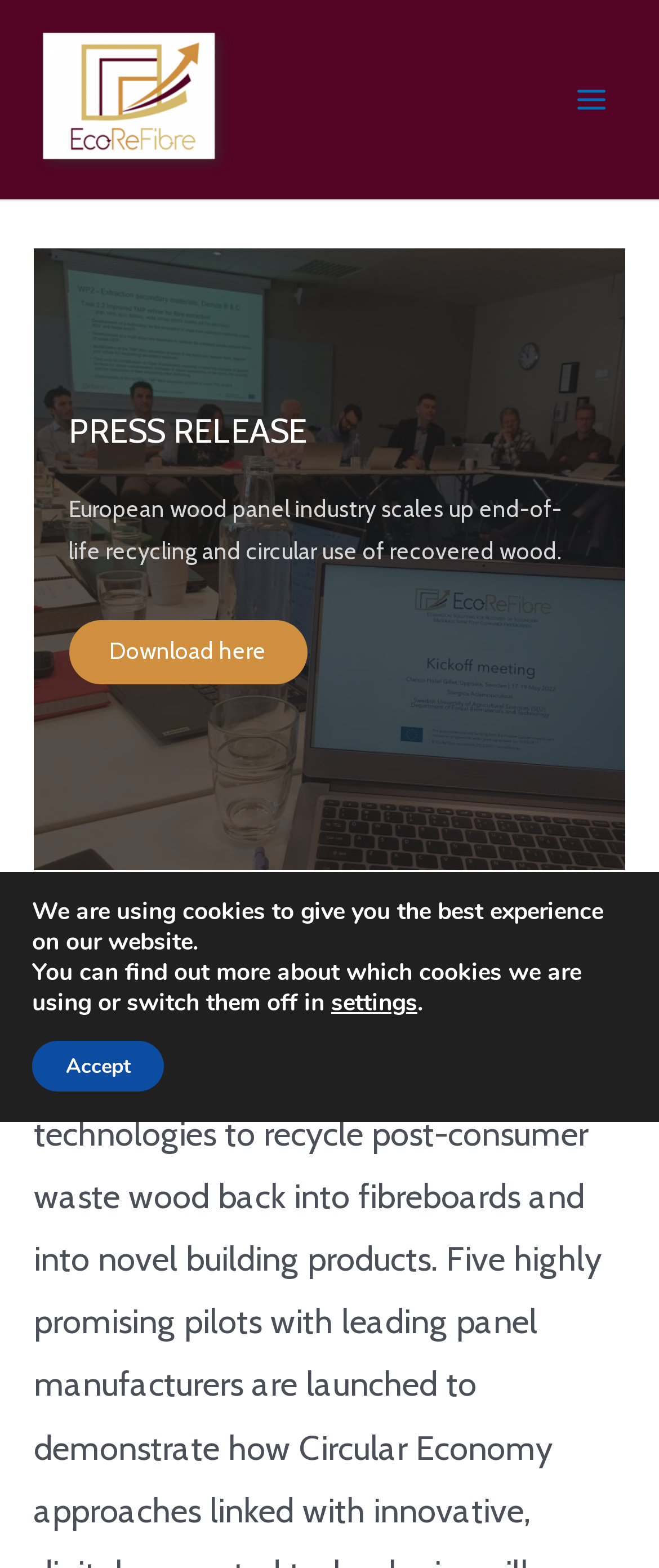What is the purpose of the 'settings' button?
Use the screenshot to answer the question with a single word or phrase.

To manage cookies